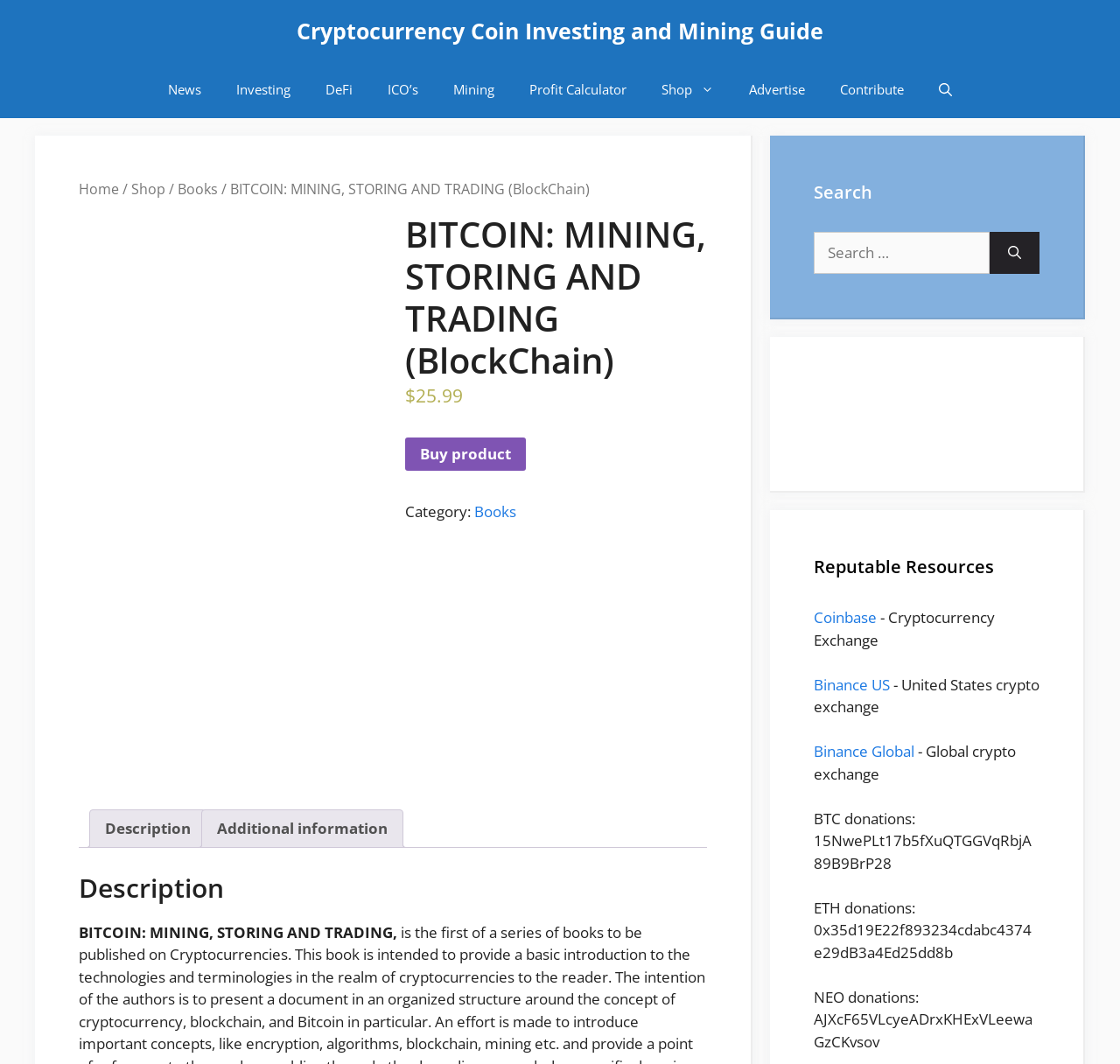Identify the bounding box coordinates of the clickable section necessary to follow the following instruction: "Search for something". The coordinates should be presented as four float numbers from 0 to 1, i.e., [left, top, right, bottom].

[0.727, 0.218, 0.884, 0.257]